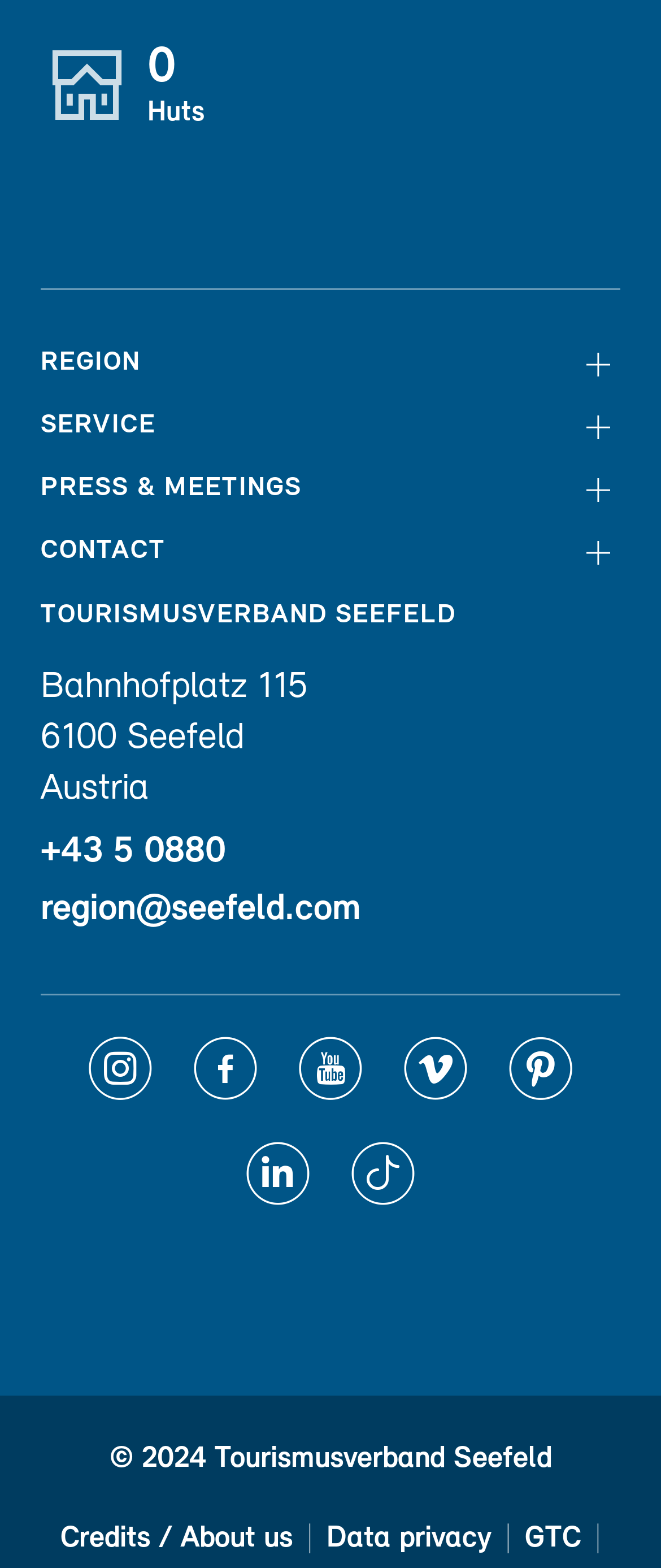Mark the bounding box of the element that matches the following description: "Contact".

[0.062, 0.339, 0.938, 0.365]